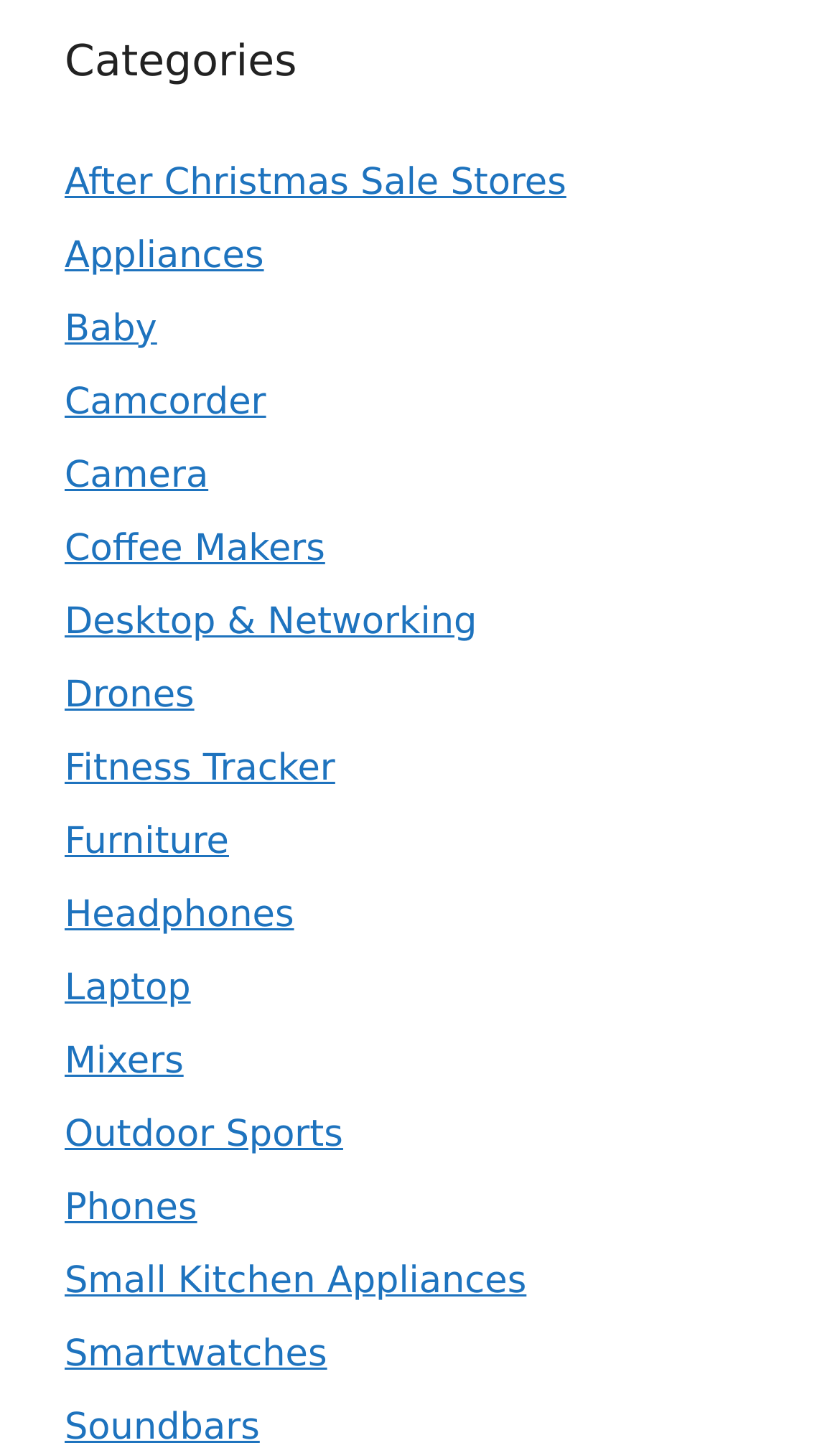How many categories start with the letter 'C'?
Using the visual information, answer the question in a single word or phrase.

3